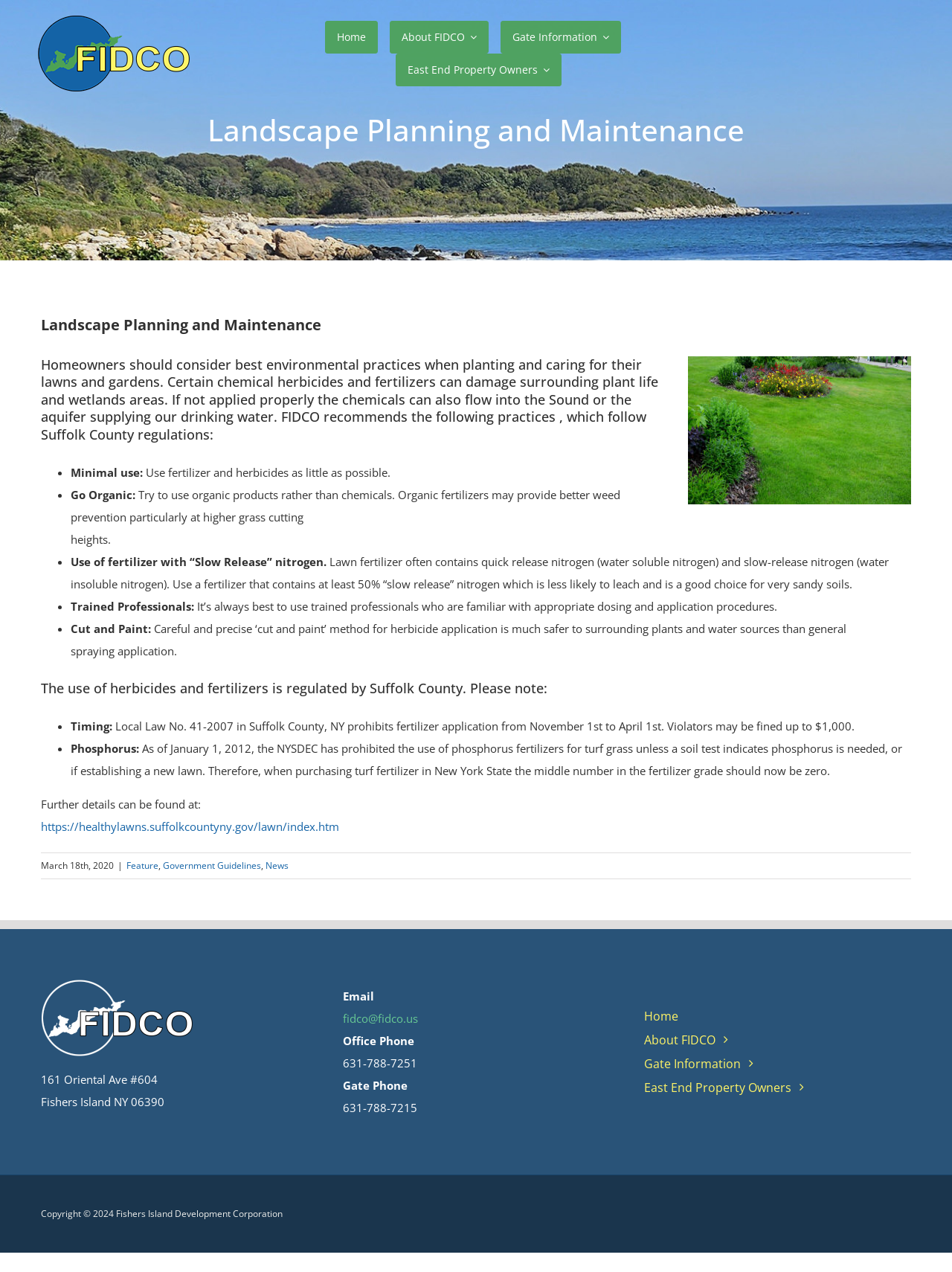Give the bounding box coordinates for this UI element: "Go to Top". The coordinates should be four float numbers between 0 and 1, arranged as [left, top, right, bottom].

[0.904, 0.728, 0.941, 0.749]